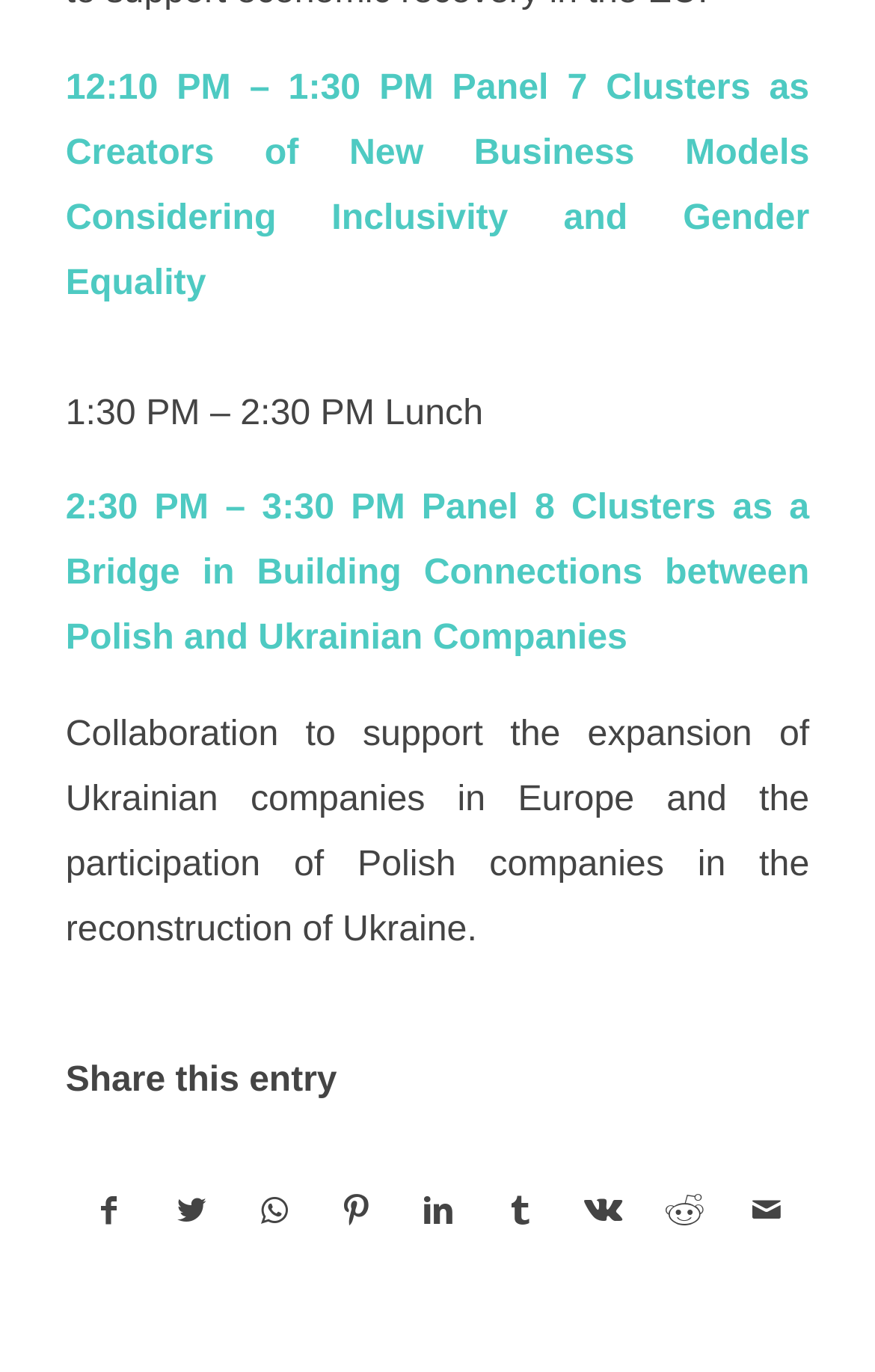Locate the bounding box coordinates of the element's region that should be clicked to carry out the following instruction: "Share on LinkedIn". The coordinates need to be four float numbers between 0 and 1, i.e., [left, top, right, bottom].

[0.456, 0.836, 0.547, 0.93]